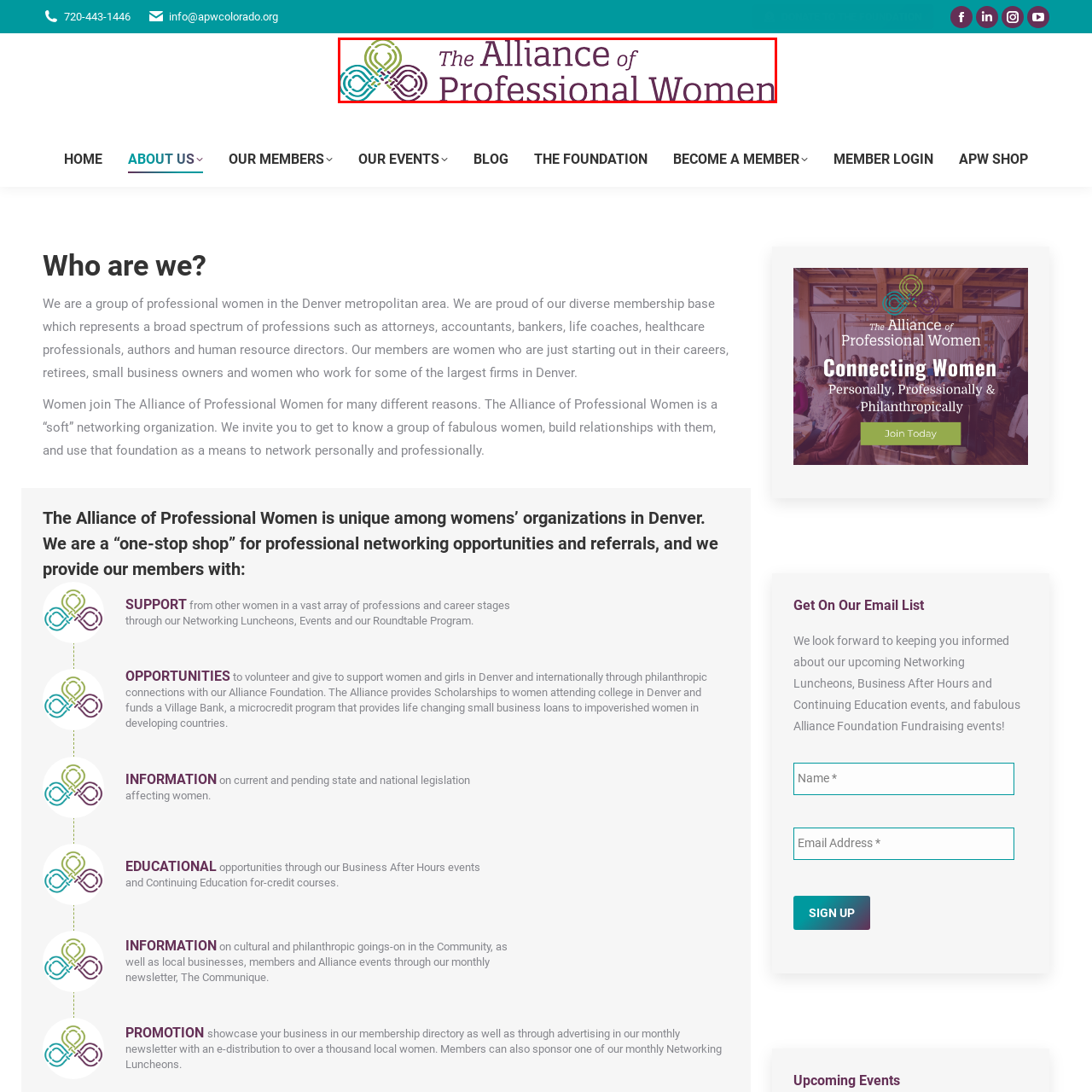Where does the organization operate?
Focus on the image highlighted by the red bounding box and give a comprehensive answer using the details from the image.

The organization, 'The Alliance of Professional Women', operates in the Denver metropolitan area, providing a platform for women to connect, network, and engage in community activities, thereby fostering diverse relationships and opportunities for women at all career stages.